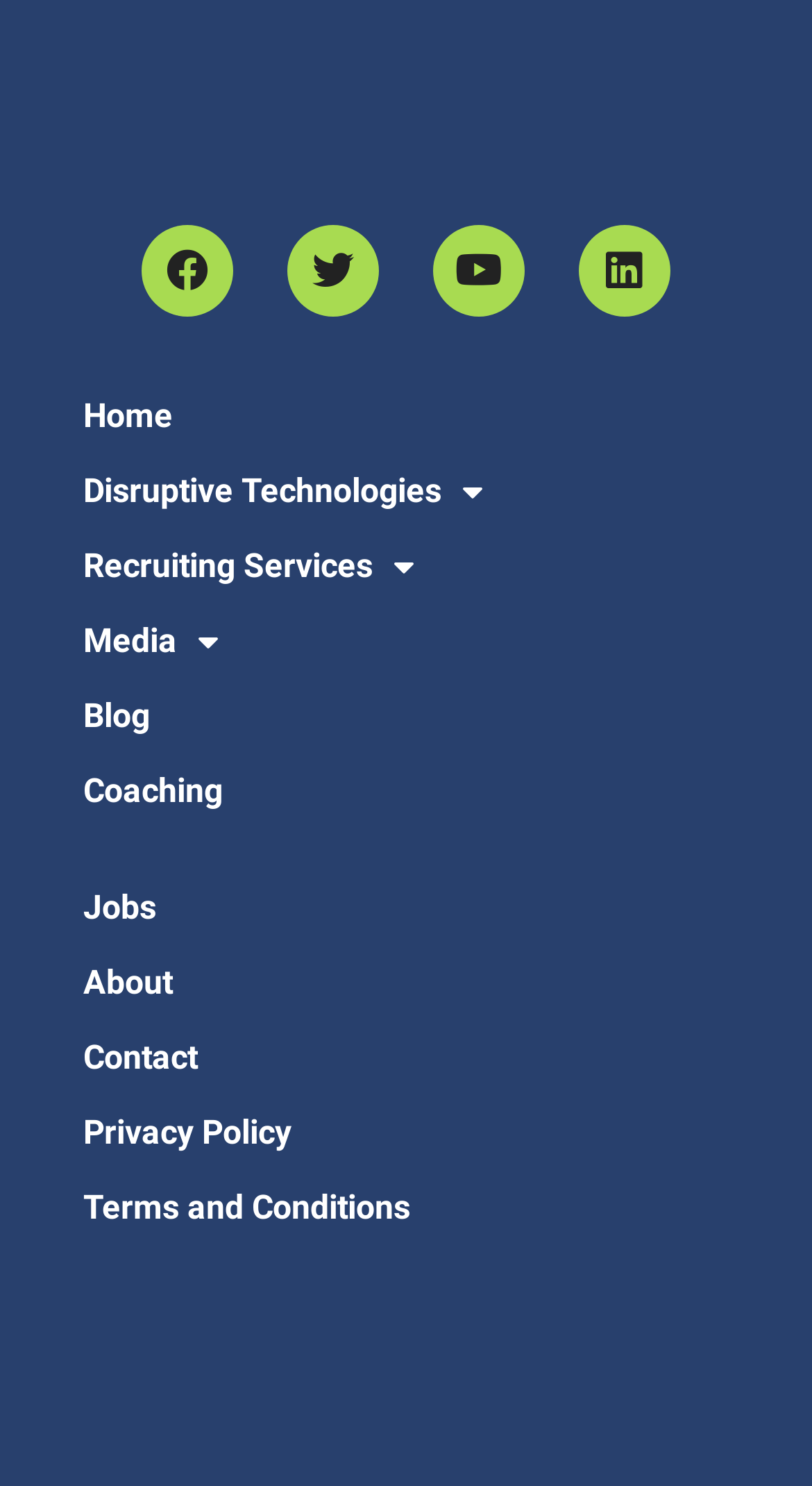What is the last link in the main navigation menu?
Answer the question with detailed information derived from the image.

By examining the main navigation menu, I found that the last link is 'Terms and Conditions', which is located at the bottom of the menu.